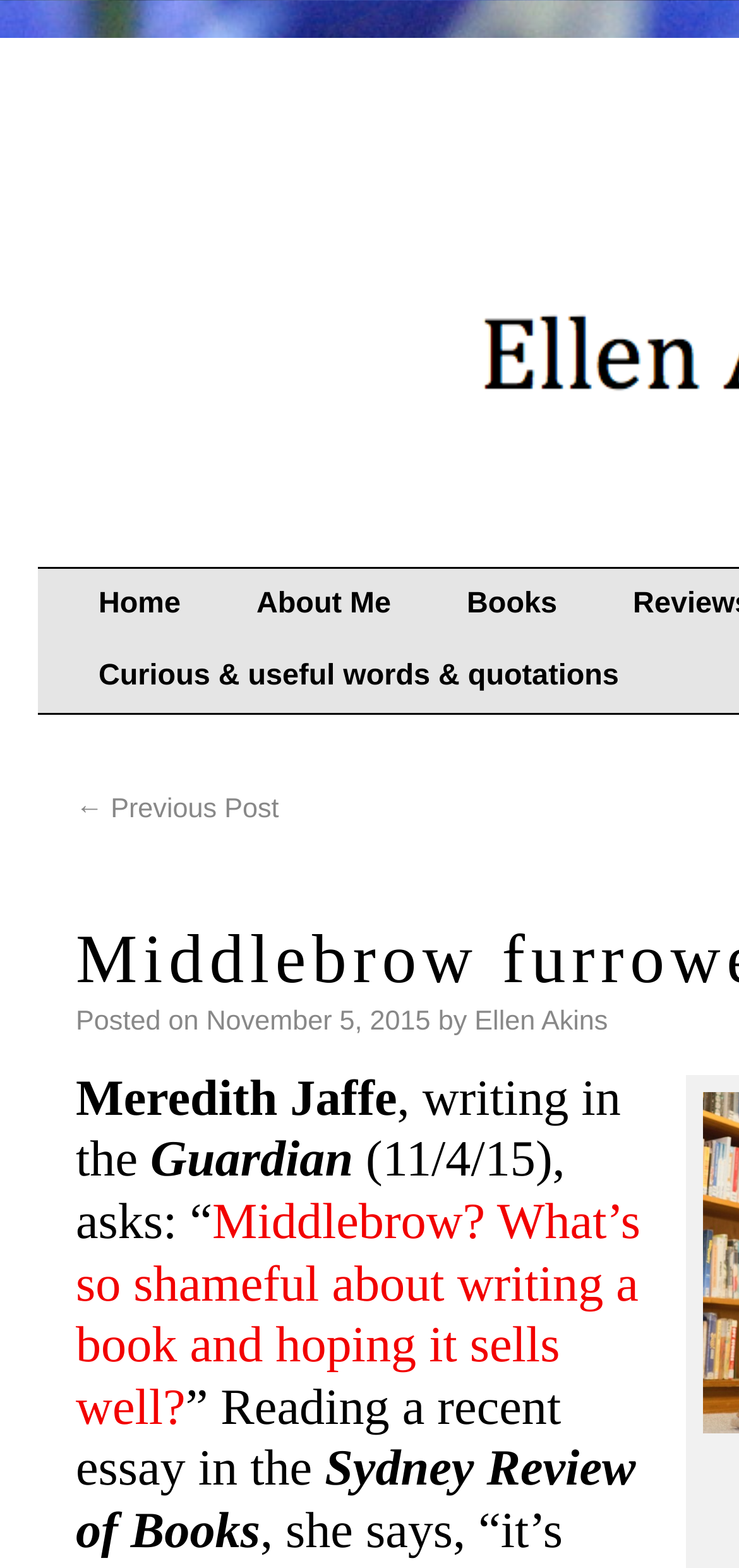Highlight the bounding box coordinates of the element you need to click to perform the following instruction: "read previous post."

[0.103, 0.507, 0.377, 0.526]